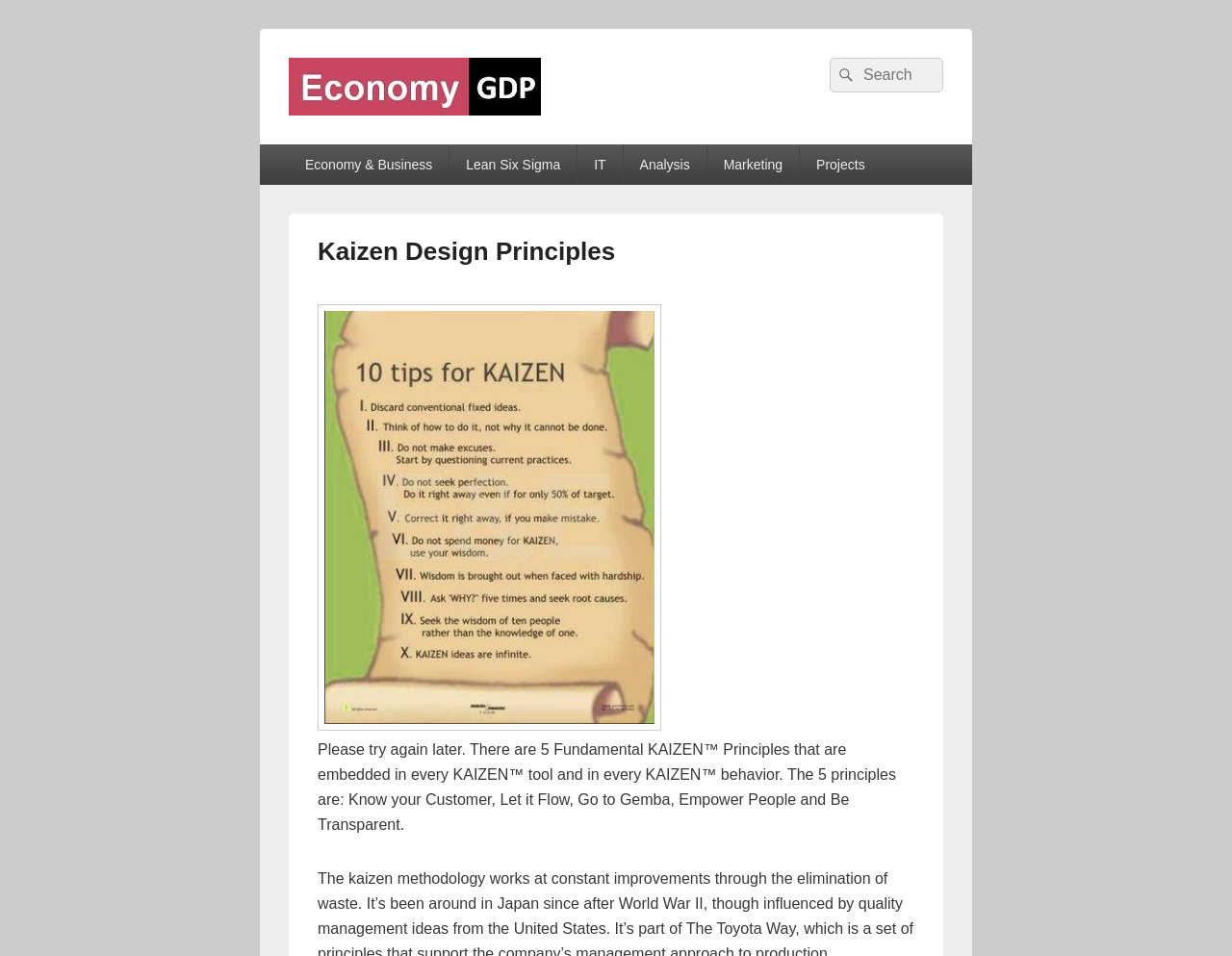Please indicate the bounding box coordinates of the element's region to be clicked to achieve the instruction: "Read about Kaizen Design Principles". Provide the coordinates as four float numbers between 0 and 1, i.e., [left, top, right, bottom].

[0.258, 0.234, 0.742, 0.288]